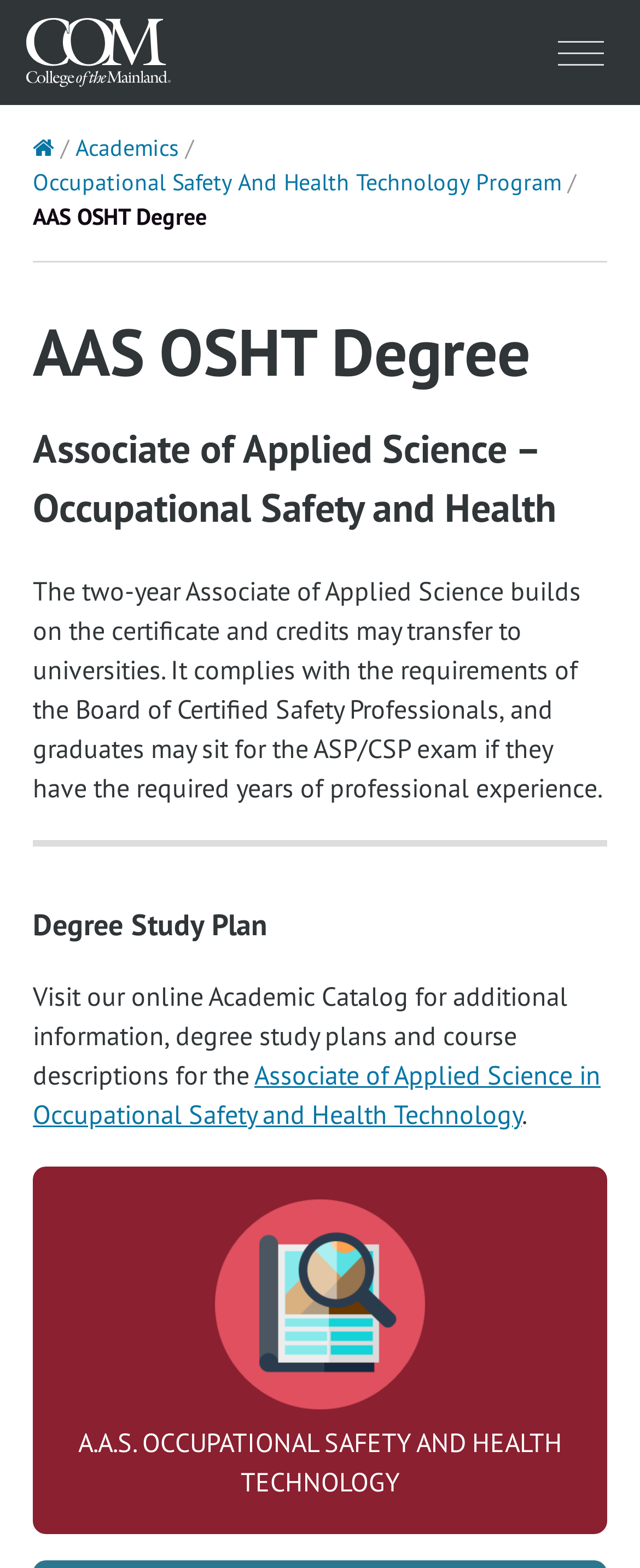What is the name of the college?
Based on the screenshot, give a detailed explanation to answer the question.

The name of the college can be found in the top-left corner of the webpage, where there is a link and an image with the text 'College Of The Mainland'.